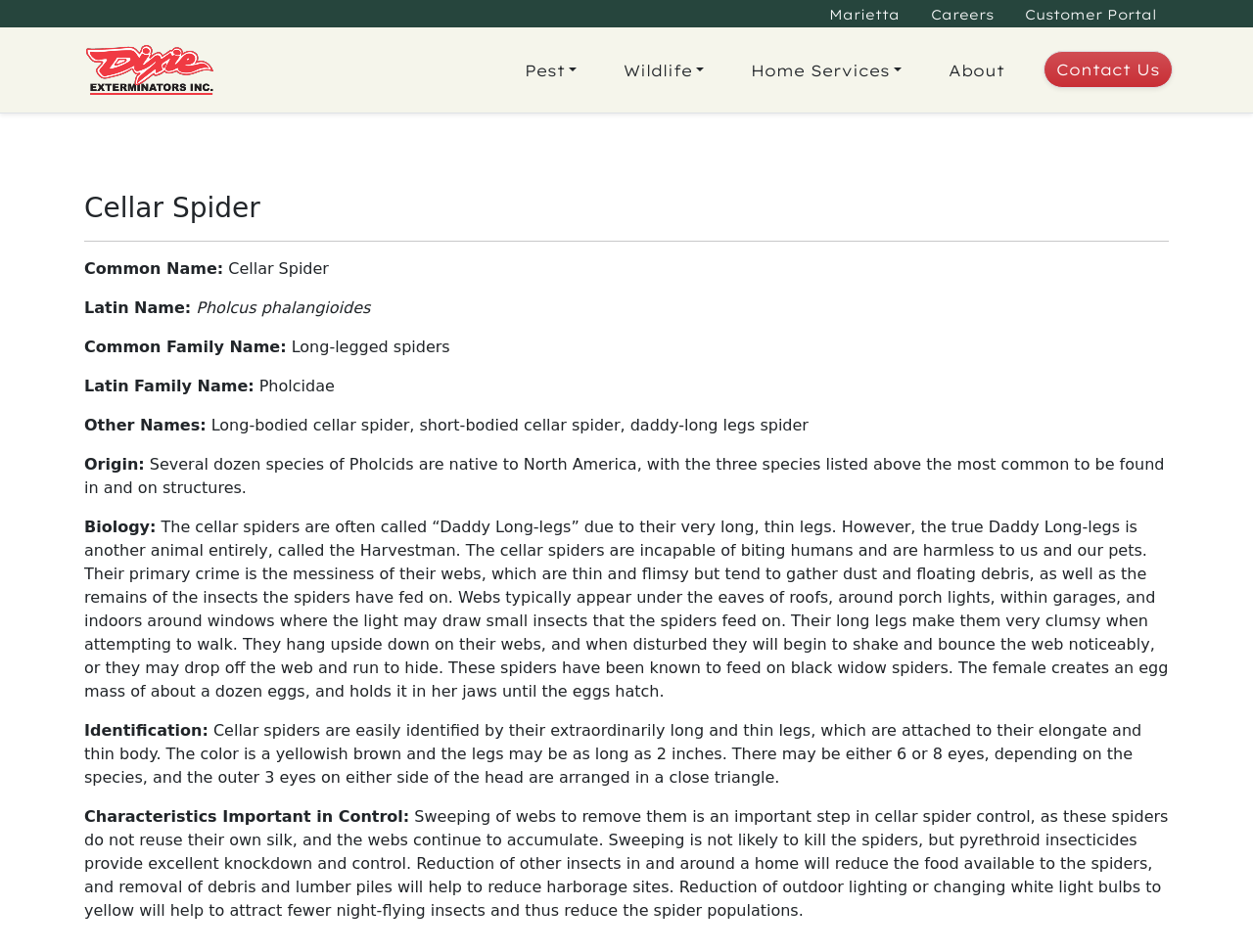Please specify the bounding box coordinates of the element that should be clicked to execute the given instruction: 'Click the 'Customer Portal' link'. Ensure the coordinates are four float numbers between 0 and 1, expressed as [left, top, right, bottom].

[0.818, 0.002, 0.923, 0.027]